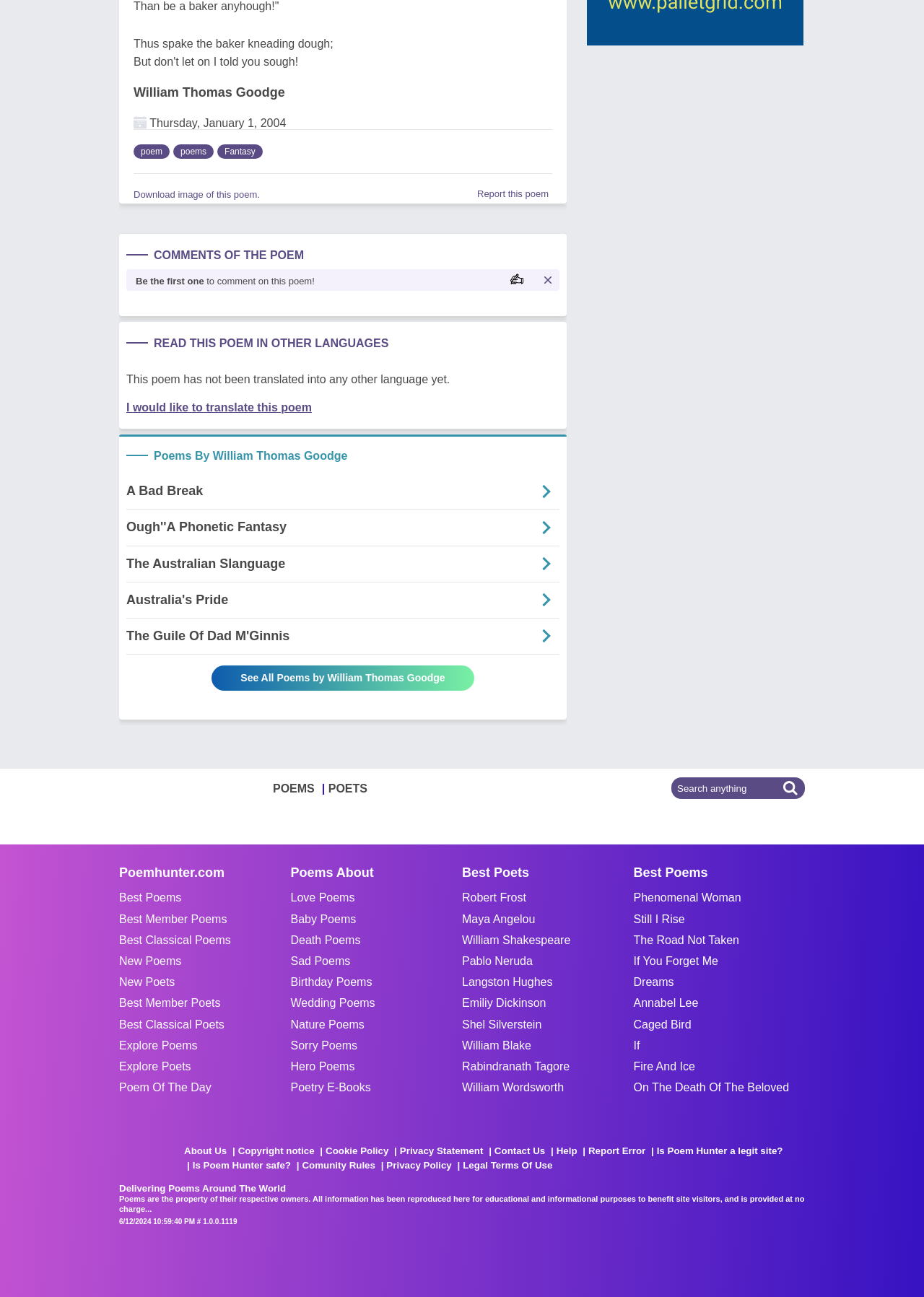Provide the bounding box coordinates of the section that needs to be clicked to accomplish the following instruction: "Report this poem."

[0.516, 0.145, 0.594, 0.154]